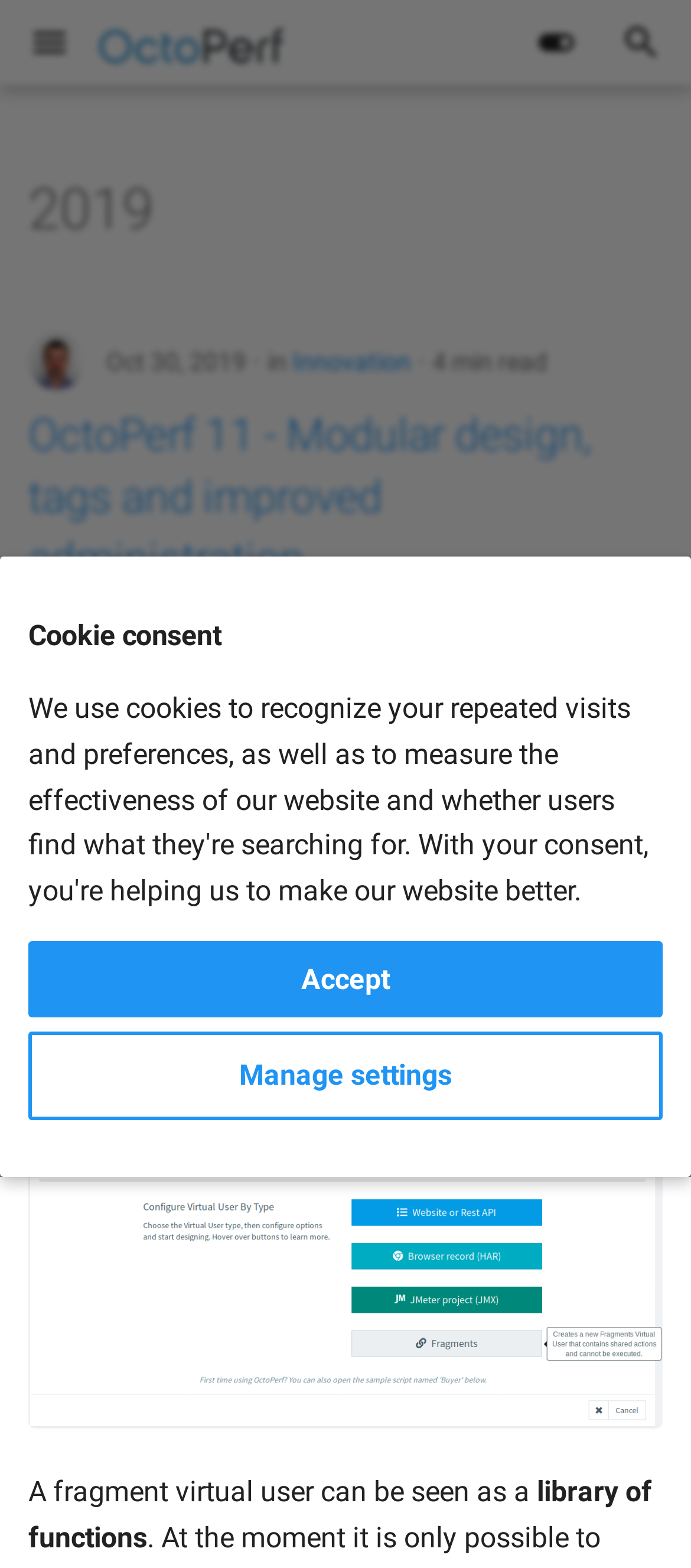Explain the features and main sections of the webpage comprehensively.

This webpage is a blog post from OctoPerf, a company focused on load testing, development, DevOps, continuous integration, innovation, on-premise, and JMeter. 

At the top of the page, there is a navigation header with a logo image, the company name "OctoPerf", and the year "2019". On the right side of the header, there is a switch to dark mode button and a search bar with a magnifying glass icon. 

Below the header, there is a list of categories including "Case-Study", "DevOps", "Development", "Events", "Innovation", "JMeter", "Load-Testing", "Real-Browser", and "Tutorials". 

The main content of the page is a blog post titled "OctoPerf 11 - Modular design, tags and improved administration". The post has several headings, including "Modular design", and paragraphs of text describing the features of OctoPerf 11. There are also links to related topics, such as "JMeter" and "test fragments", and an image illustrating the creation of fragments. 

On the right side of the page, there is a "Back to top" button. At the bottom of the page, there is a cookie consent section with an "Accept" button and a "Manage settings" link.